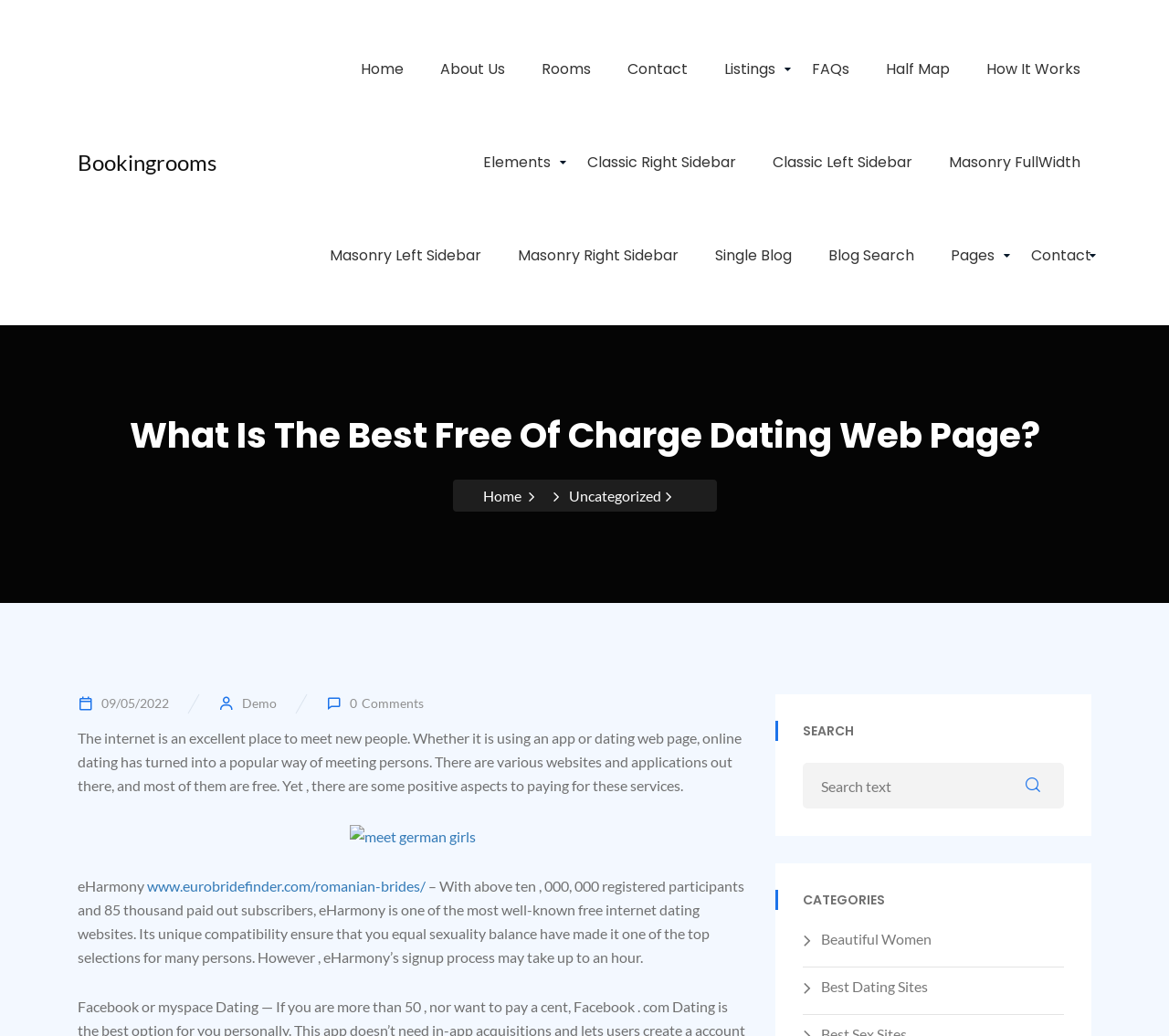From the given element description: "Masonry FullWidth", find the bounding box for the UI element. Provide the coordinates as four float numbers between 0 and 1, in the order [left, top, right, bottom].

[0.802, 0.146, 0.934, 0.167]